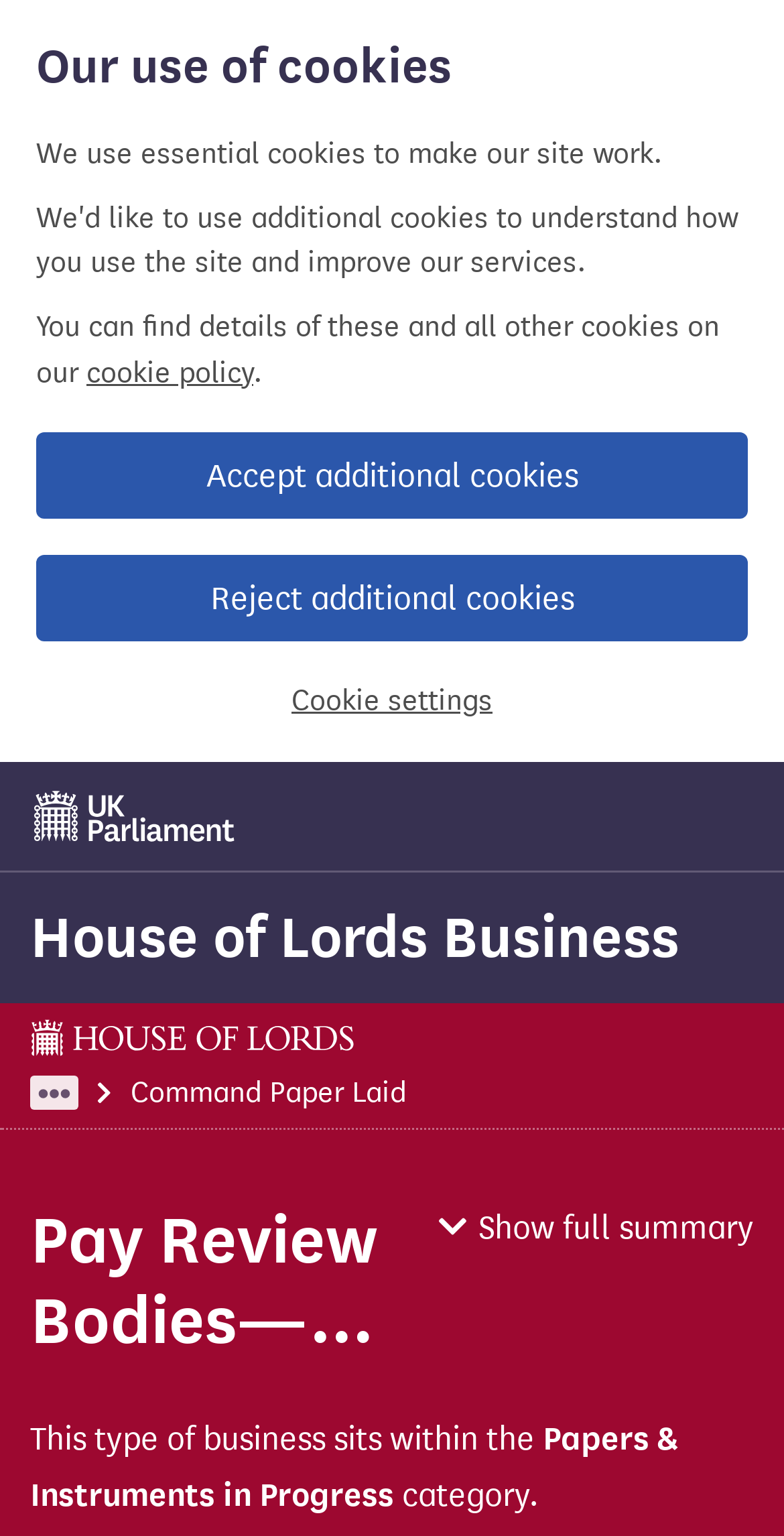What is the purpose of the link 'Expand hidden items'?
Please provide a single word or phrase answer based on the image.

To control breadcrumb